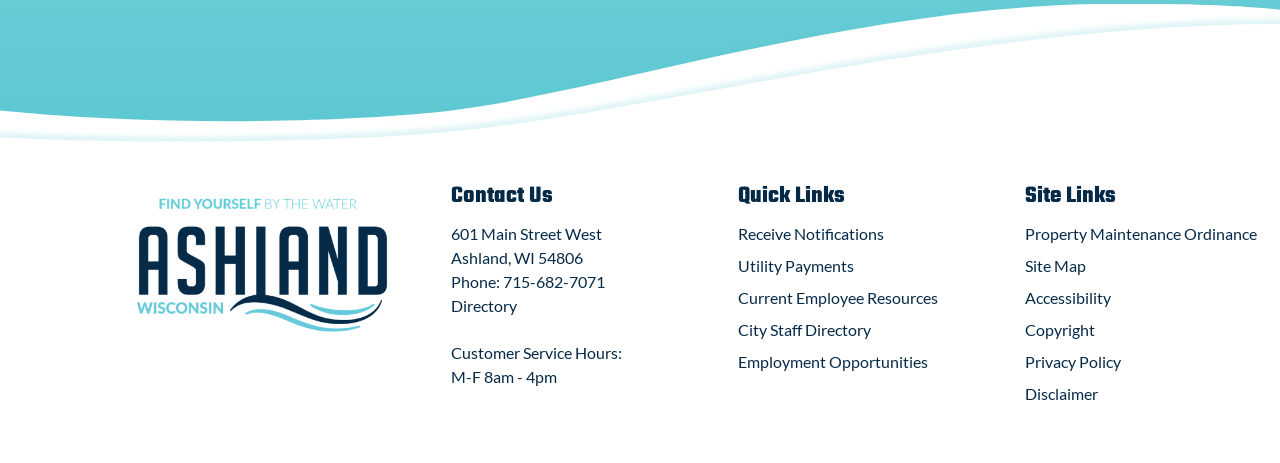Locate the bounding box coordinates of the area where you should click to accomplish the instruction: "visit site links".

[0.801, 0.387, 0.872, 0.461]